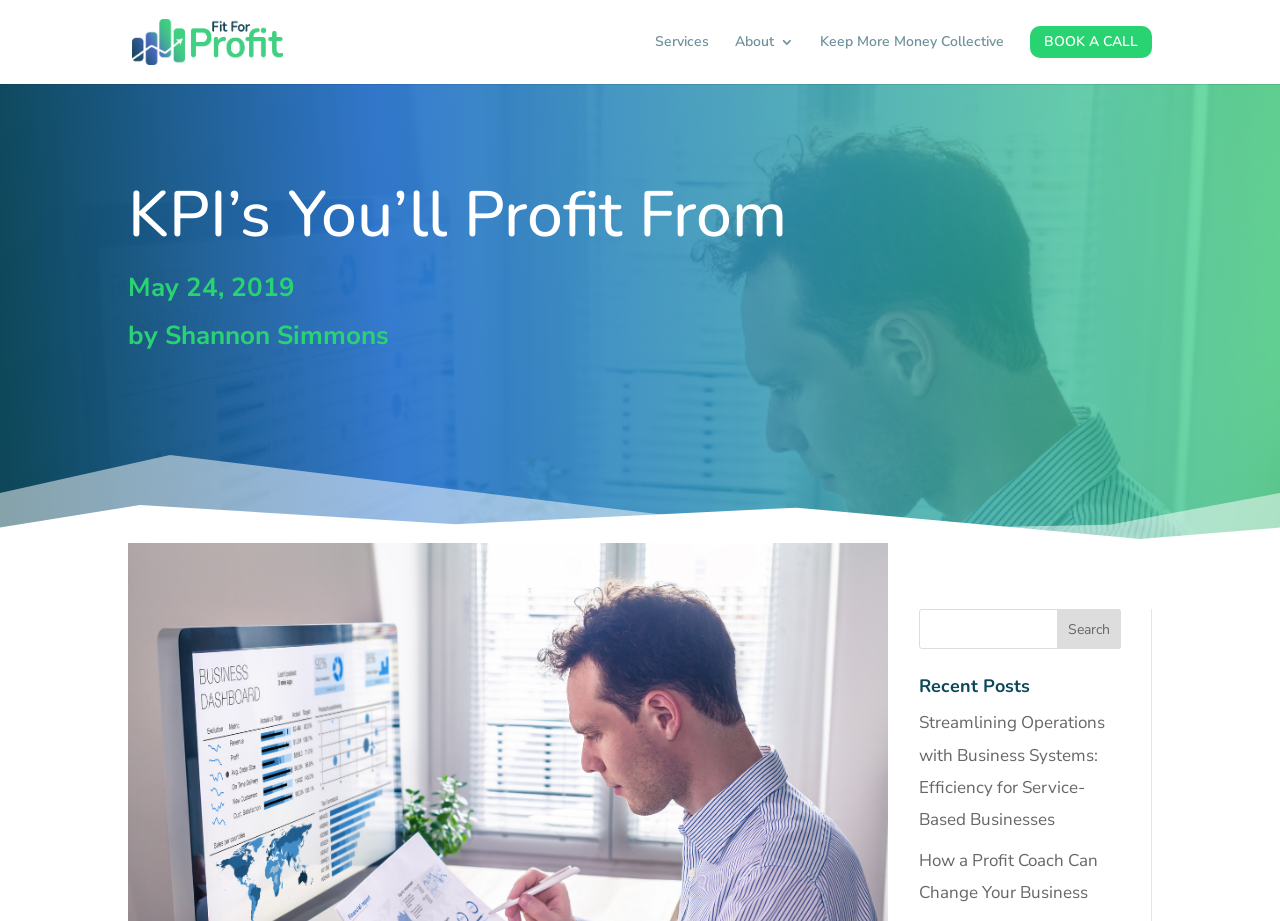Using the provided description: "Keep More Money Collective", find the bounding box coordinates of the corresponding UI element. The output should be four float numbers between 0 and 1, in the format [left, top, right, bottom].

[0.641, 0.038, 0.784, 0.082]